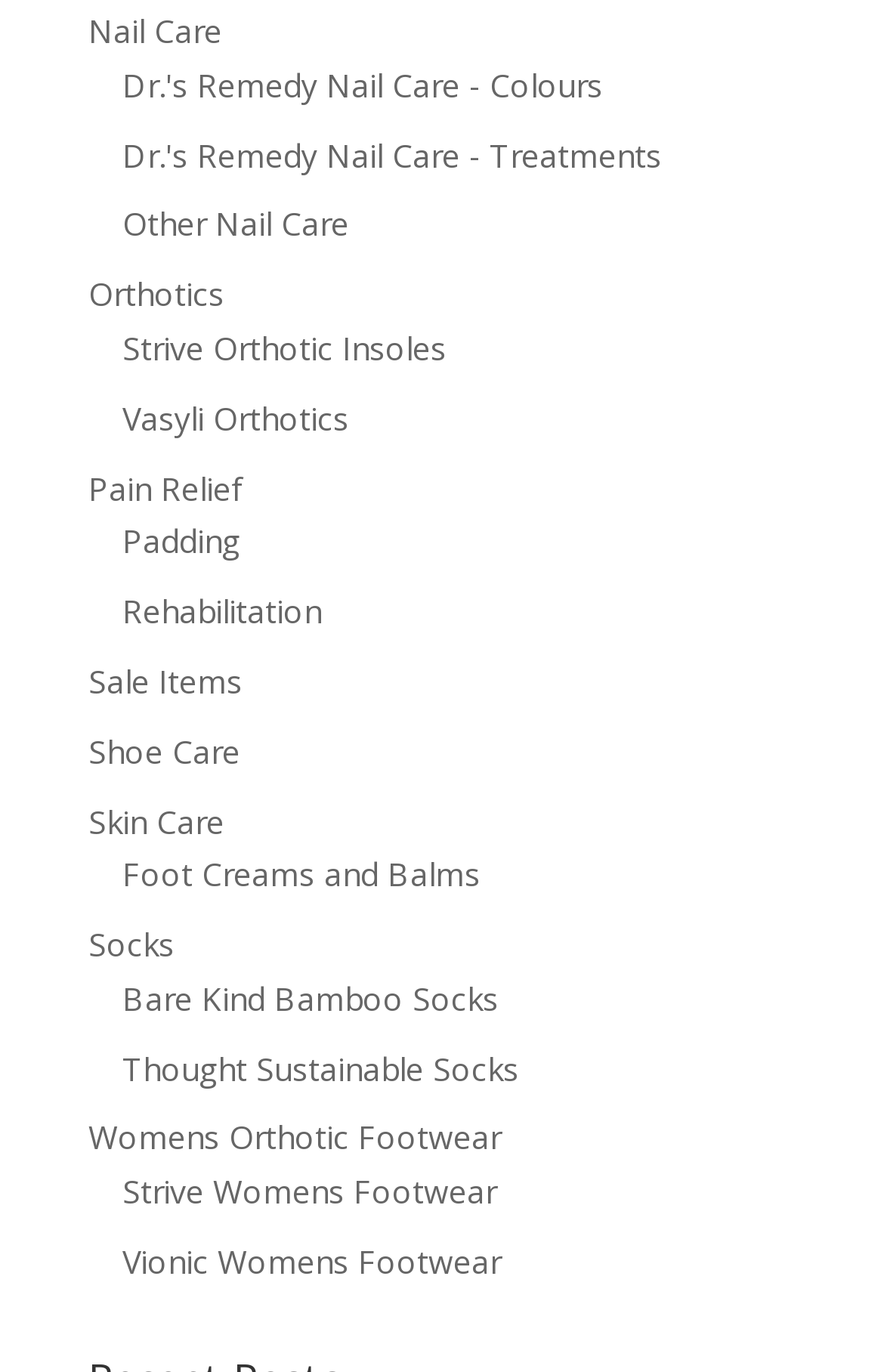Please identify the bounding box coordinates of the clickable area that will allow you to execute the instruction: "See all recent posts".

None